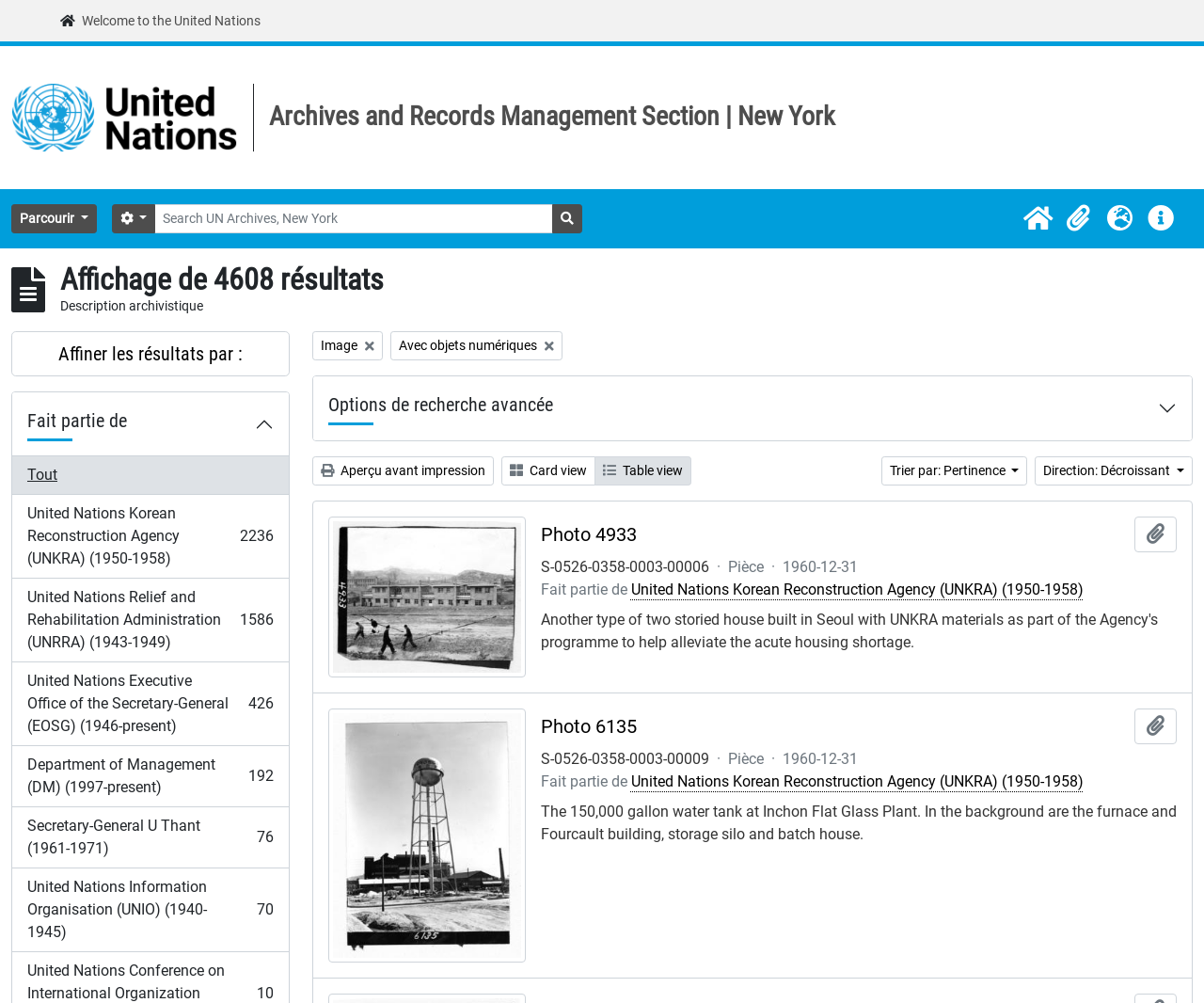Show me the bounding box coordinates of the clickable region to achieve the task as per the instruction: "Filter by Image".

[0.259, 0.33, 0.318, 0.359]